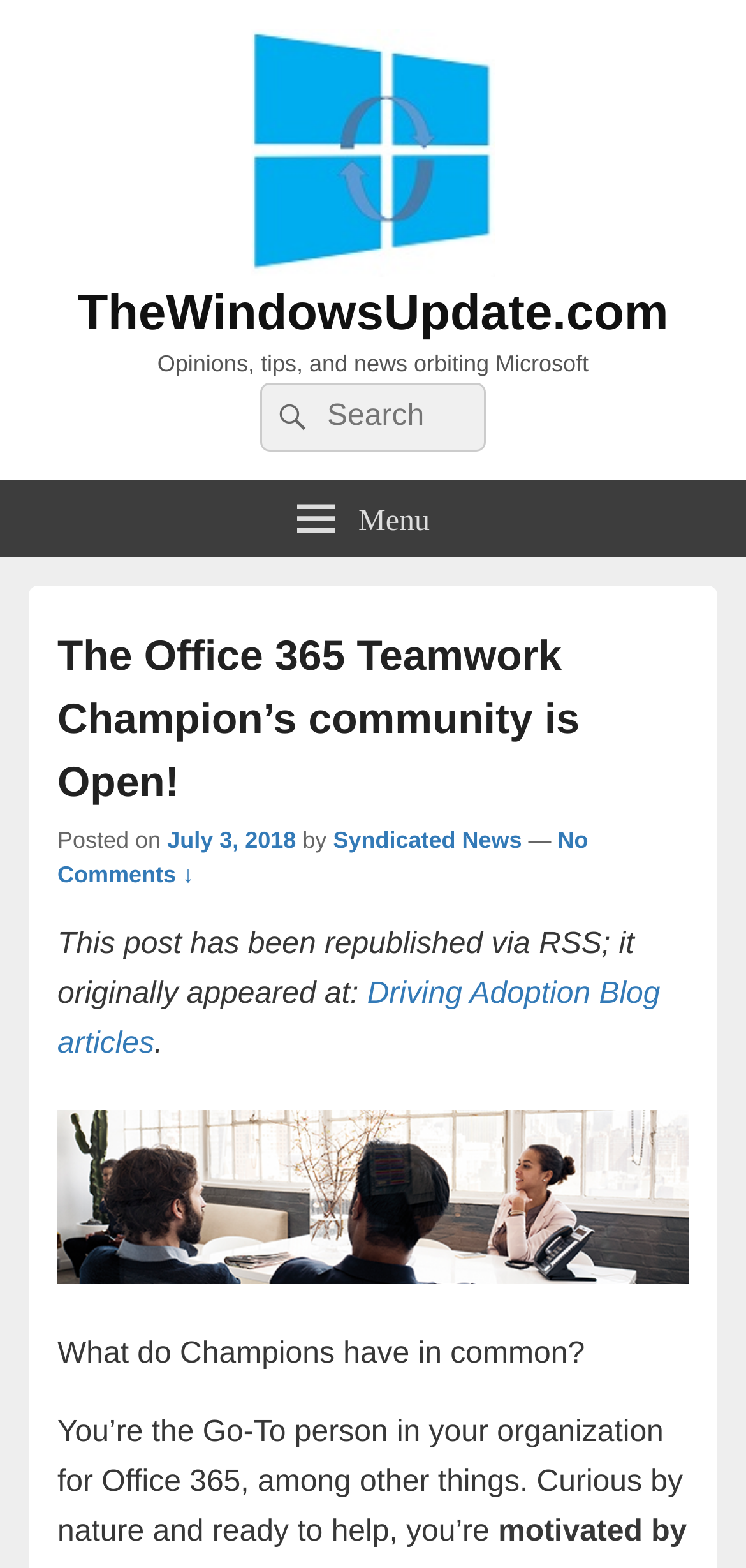What is the topic of the blog post?
Please provide an in-depth and detailed response to the question.

The topic of the blog post can be inferred from the heading 'The Office 365 Teamwork Champion’s community is Open!' and the subsequent text that describes the characteristics of a Champion.